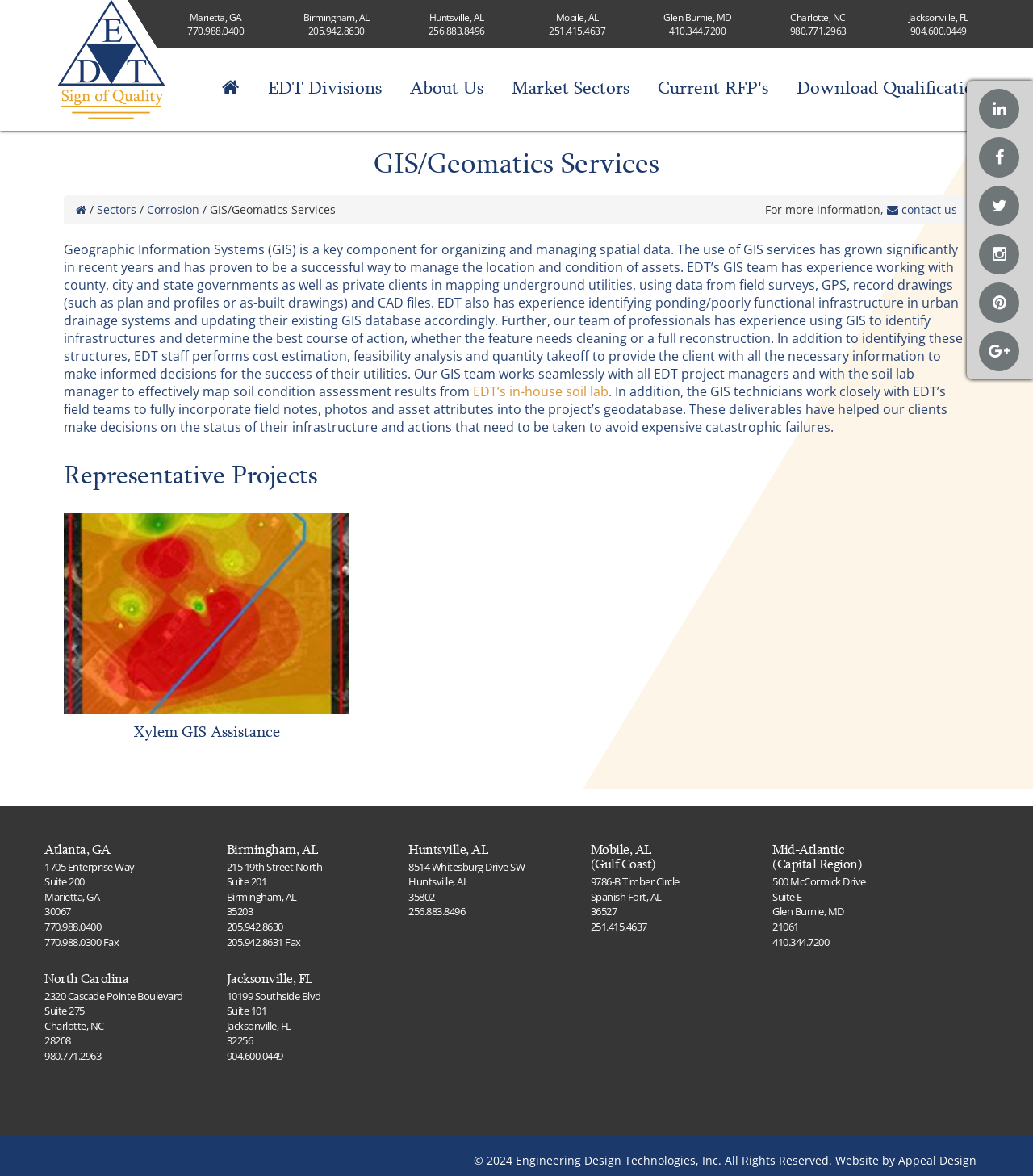What is the purpose of EDT's GIS team?
Using the image, give a concise answer in the form of a single word or short phrase.

To manage spatial data